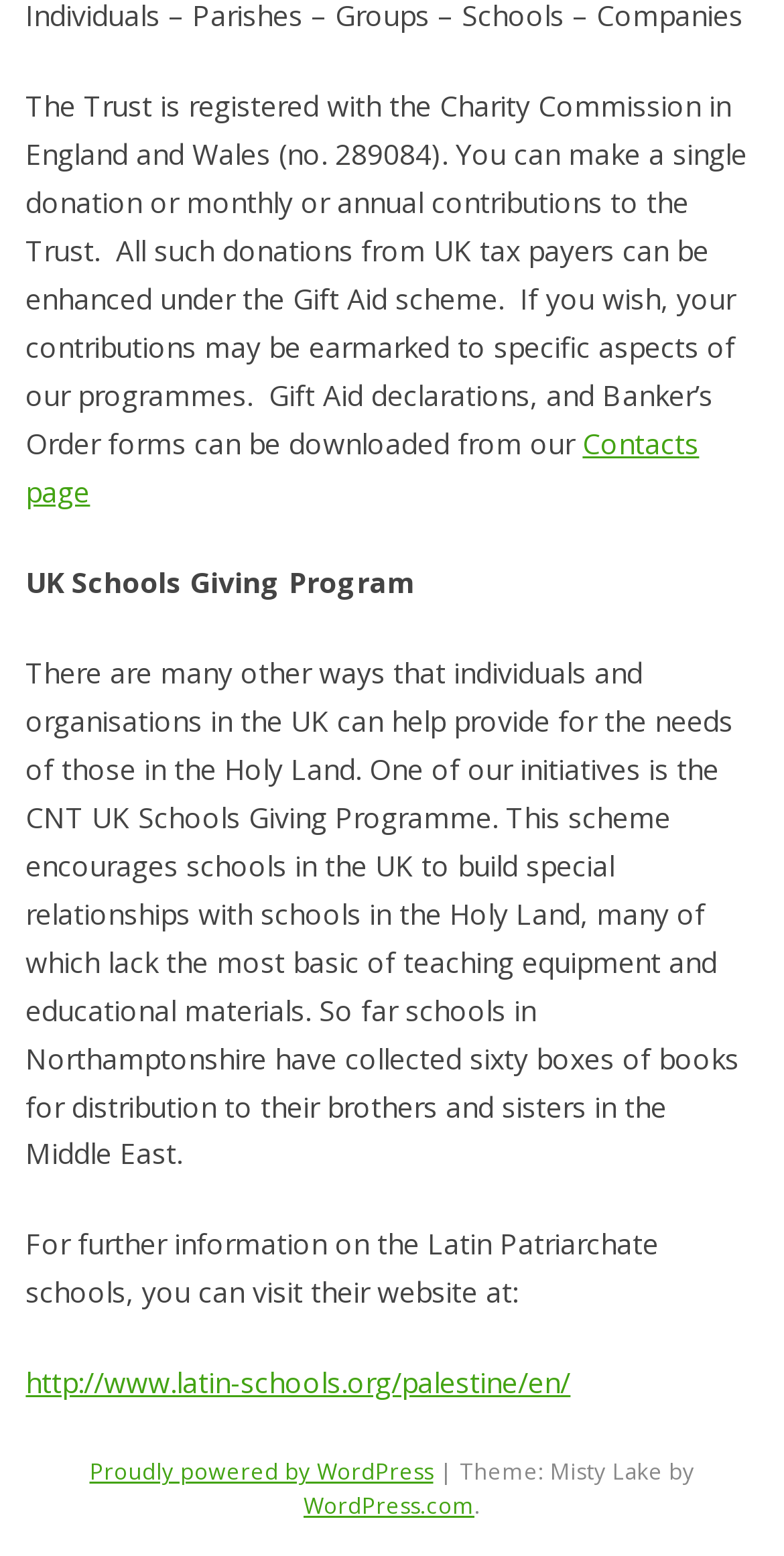Given the element description Proudly powered by WordPress, predict the bounding box coordinates for the UI element in the webpage screenshot. The format should be (top-left x, top-left y, bottom-right x, bottom-right y), and the values should be between 0 and 1.

[0.114, 0.936, 0.553, 0.955]